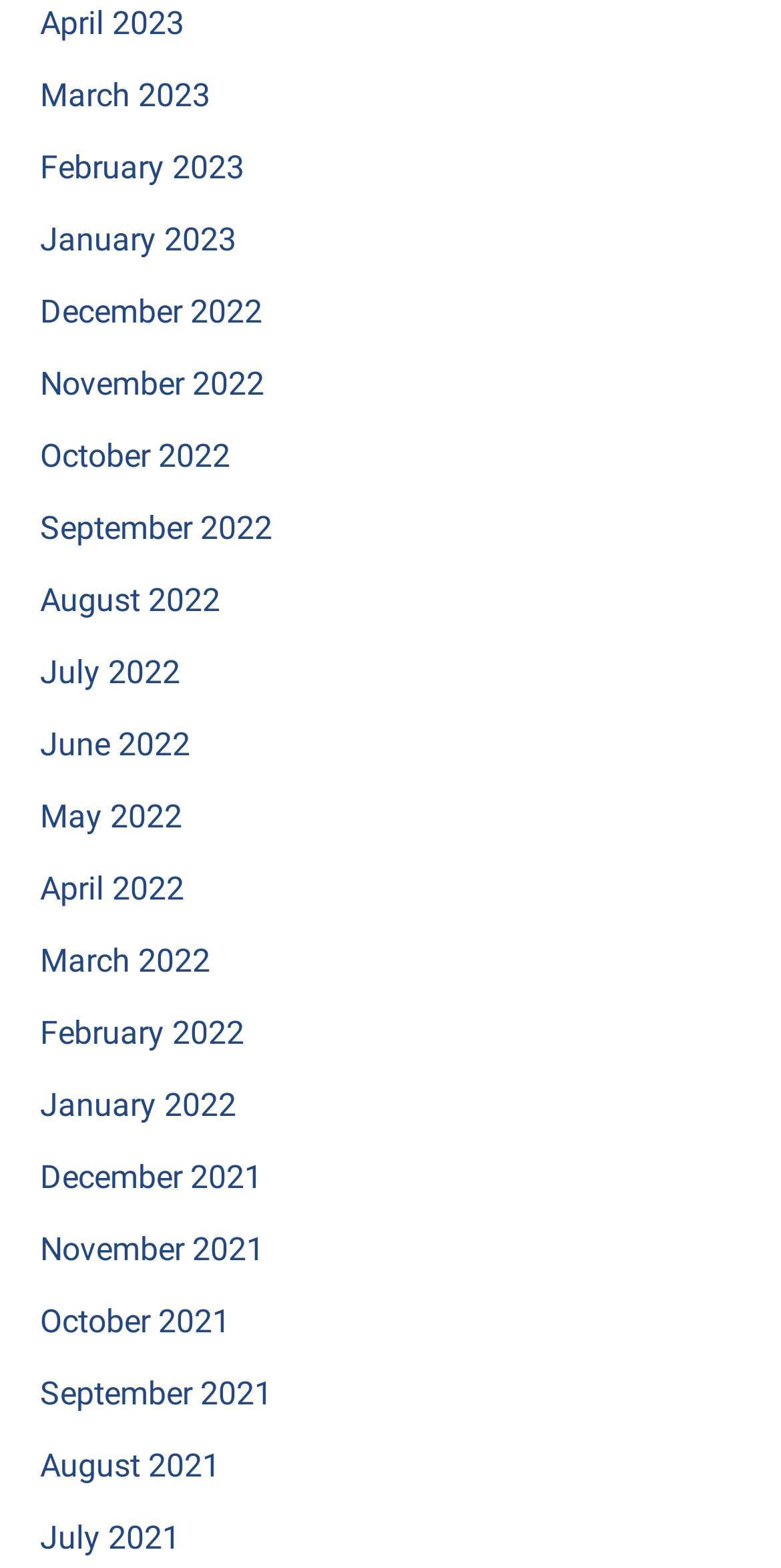Determine the bounding box coordinates for the clickable element required to fulfill the instruction: "go to March 2022". Provide the coordinates as four float numbers between 0 and 1, i.e., [left, top, right, bottom].

[0.051, 0.601, 0.269, 0.625]